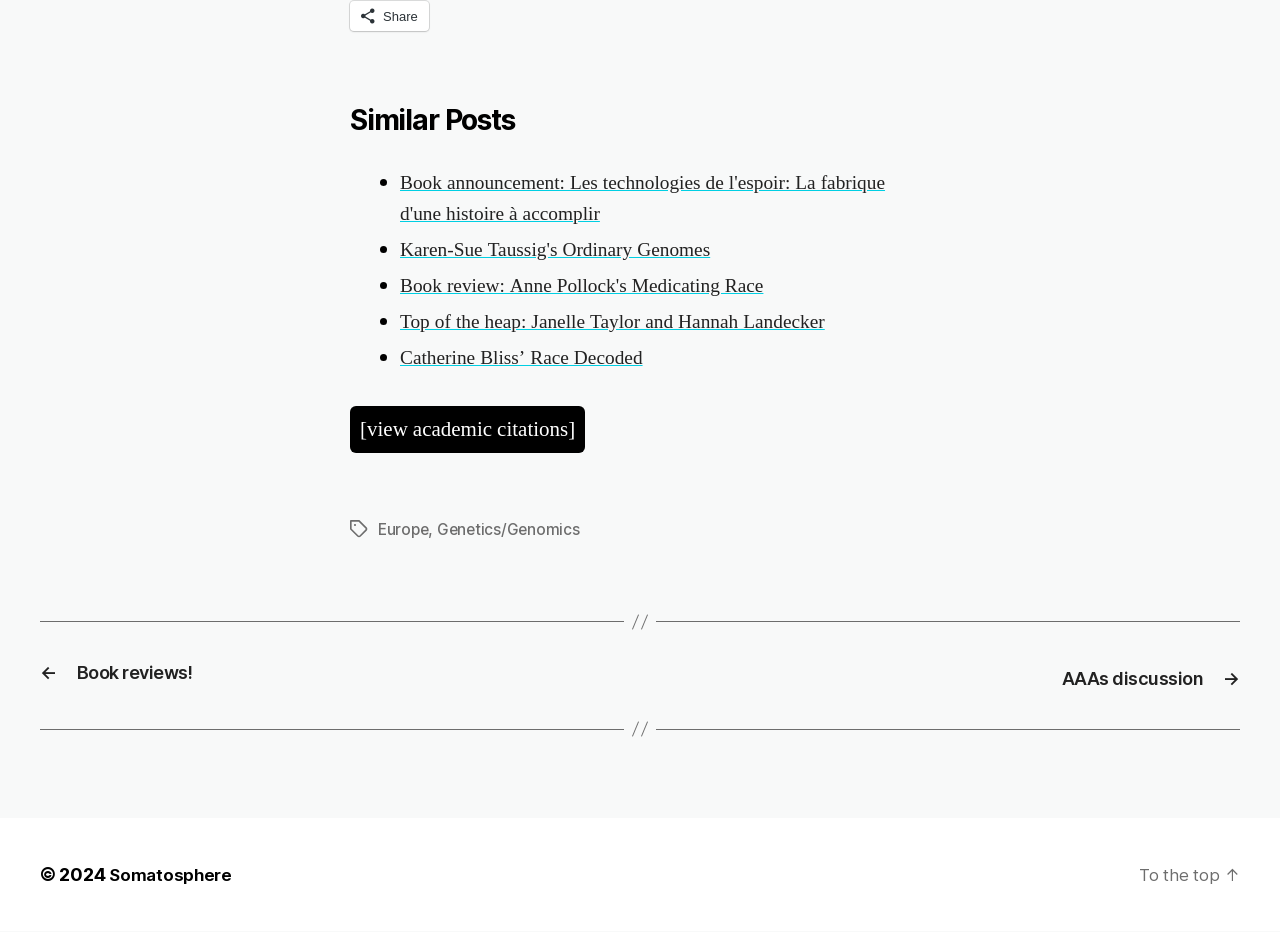Determine the bounding box coordinates for the element that should be clicked to follow this instruction: "Share the post". The coordinates should be given as four float numbers between 0 and 1, in the format [left, top, right, bottom].

[0.273, 0.005, 0.335, 0.037]